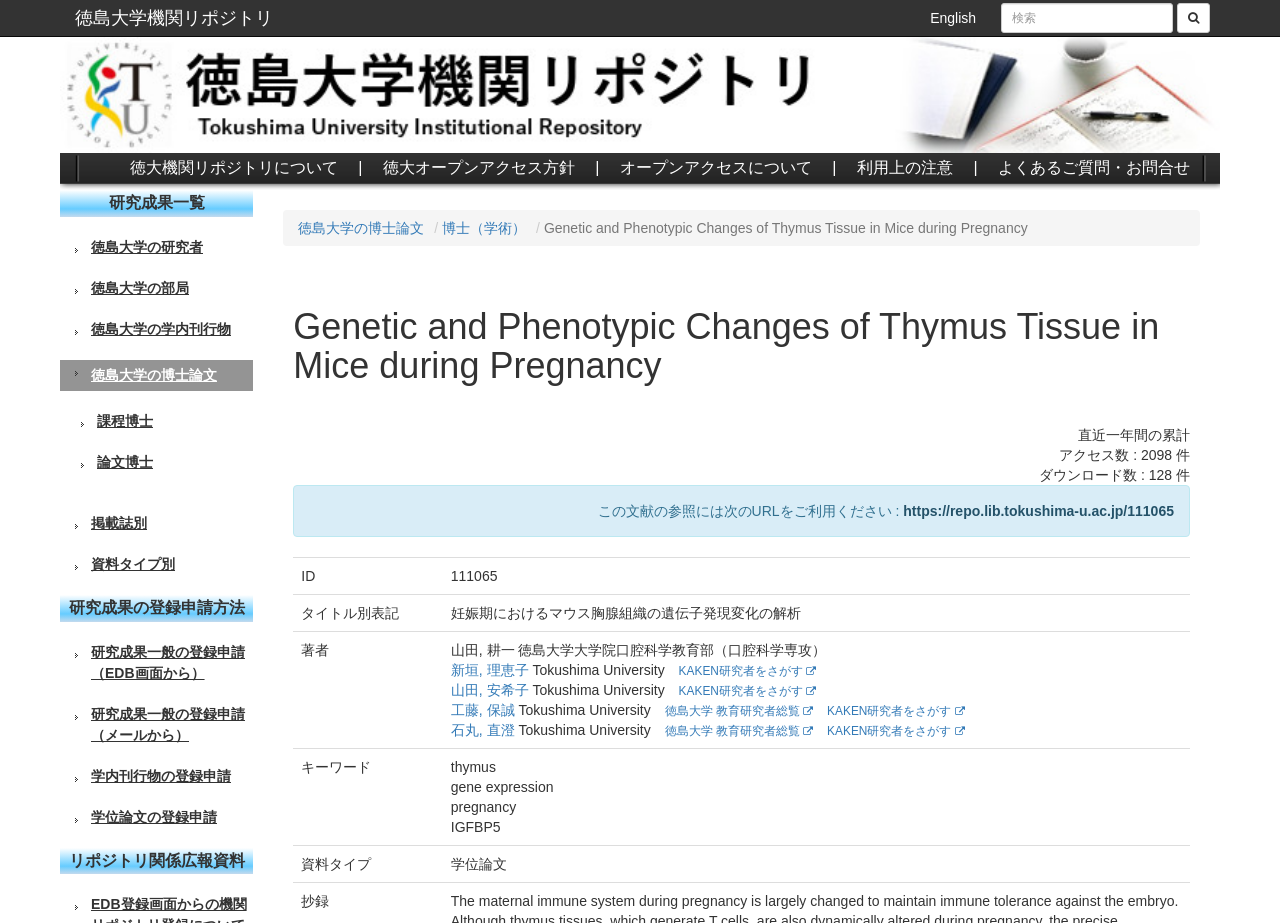What is the URL to cite this paper?
Use the information from the screenshot to give a comprehensive response to the question.

I found the URL to cite this paper by looking at the link element on the webpage, which is 'https://repo.lib.tokushima-u.ac.jp/111065'.